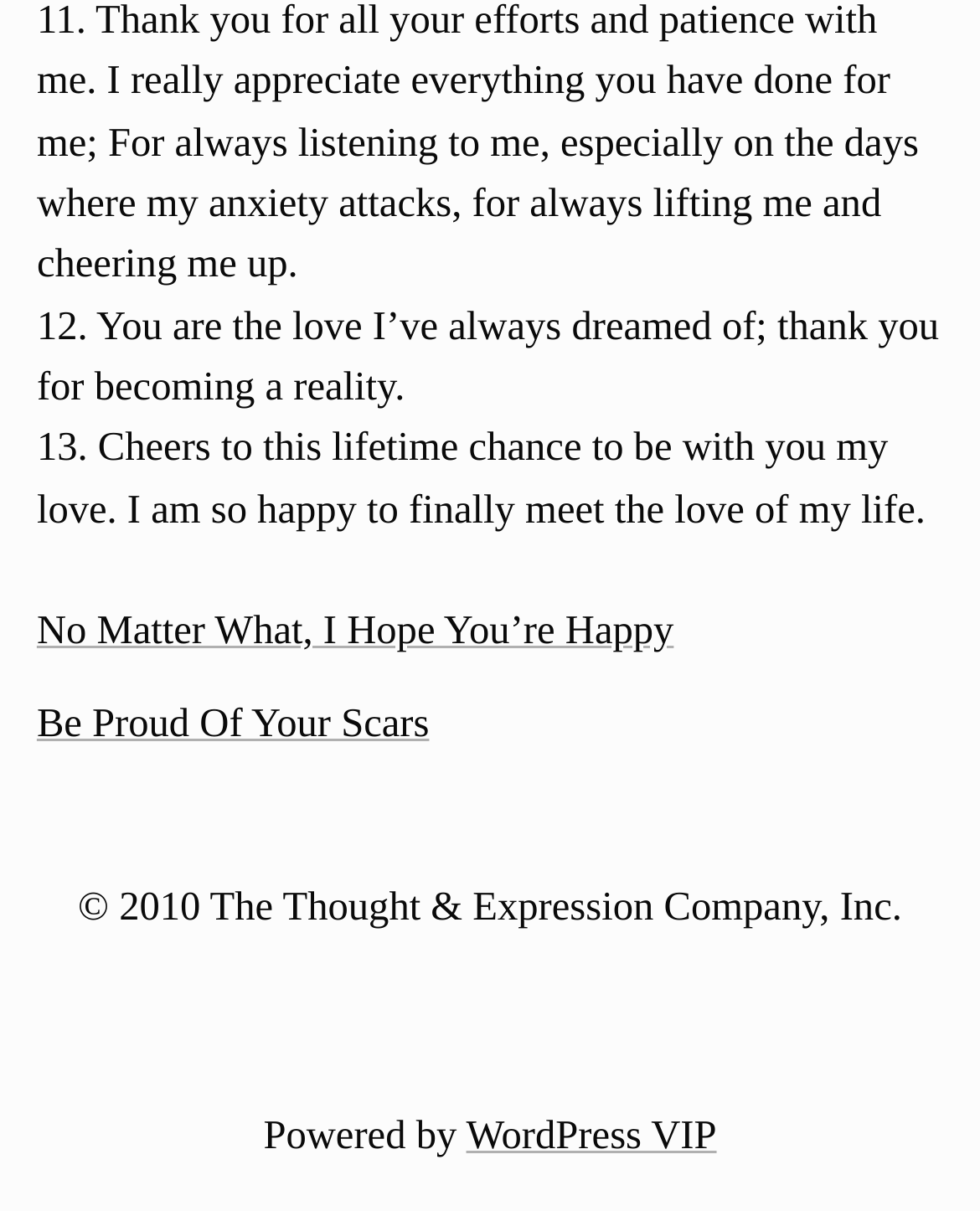How many static text elements are there?
Give a one-word or short phrase answer based on the image.

4